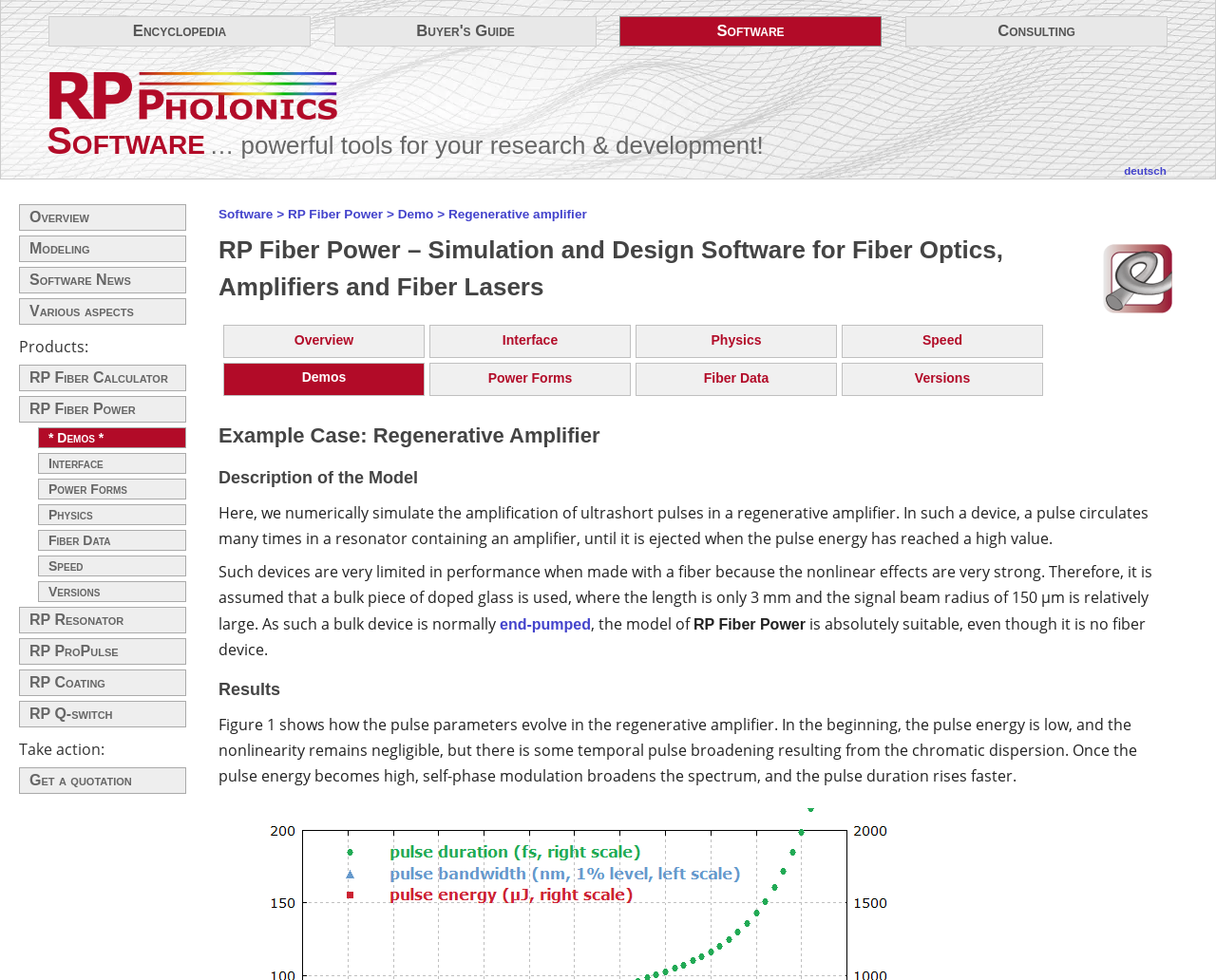Please find and generate the text of the main header of the webpage.

RP Fiber Power – Simulation and Design Software for Fiber Optics, Amplifiers and Fiber Lasers